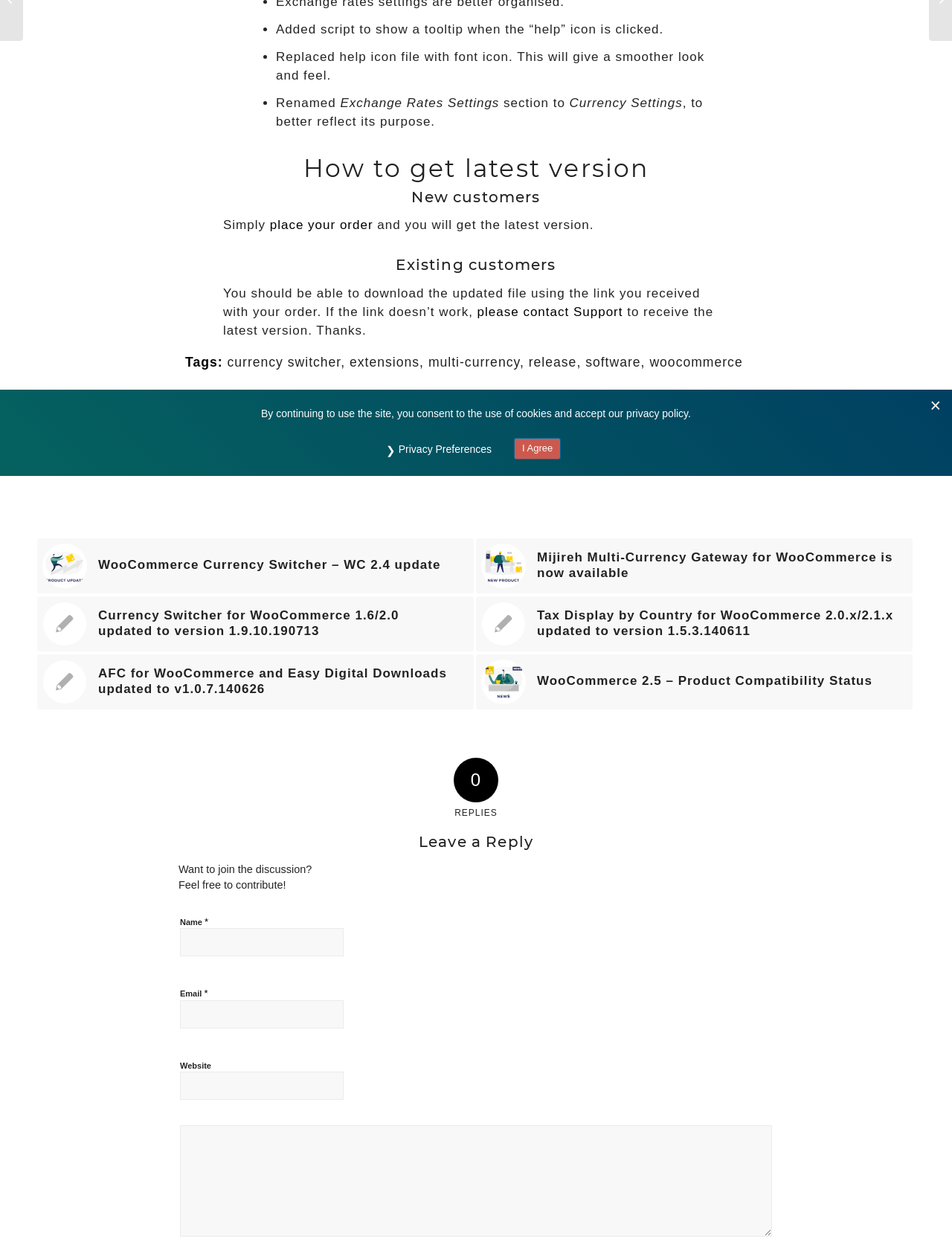Bounding box coordinates are given in the format (top-left x, top-left y, bottom-right x, bottom-right y). All values should be floating point numbers between 0 and 1. Provide the bounding box coordinate for the UI element described as: release

[0.555, 0.283, 0.606, 0.294]